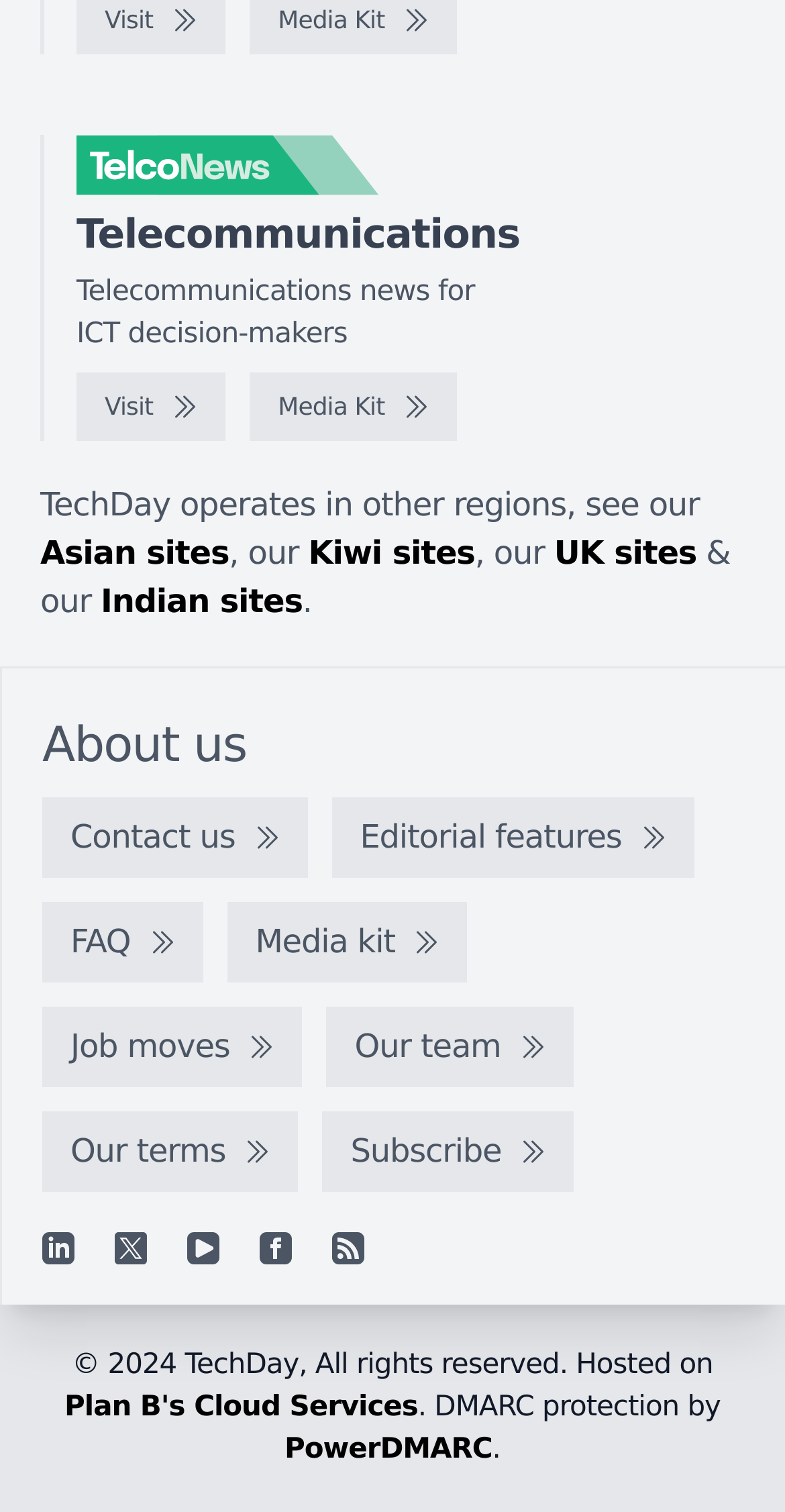Determine the bounding box of the UI element mentioned here: "Kiwi sites". The coordinates must be in the format [left, top, right, bottom] with values ranging from 0 to 1.

[0.393, 0.353, 0.605, 0.379]